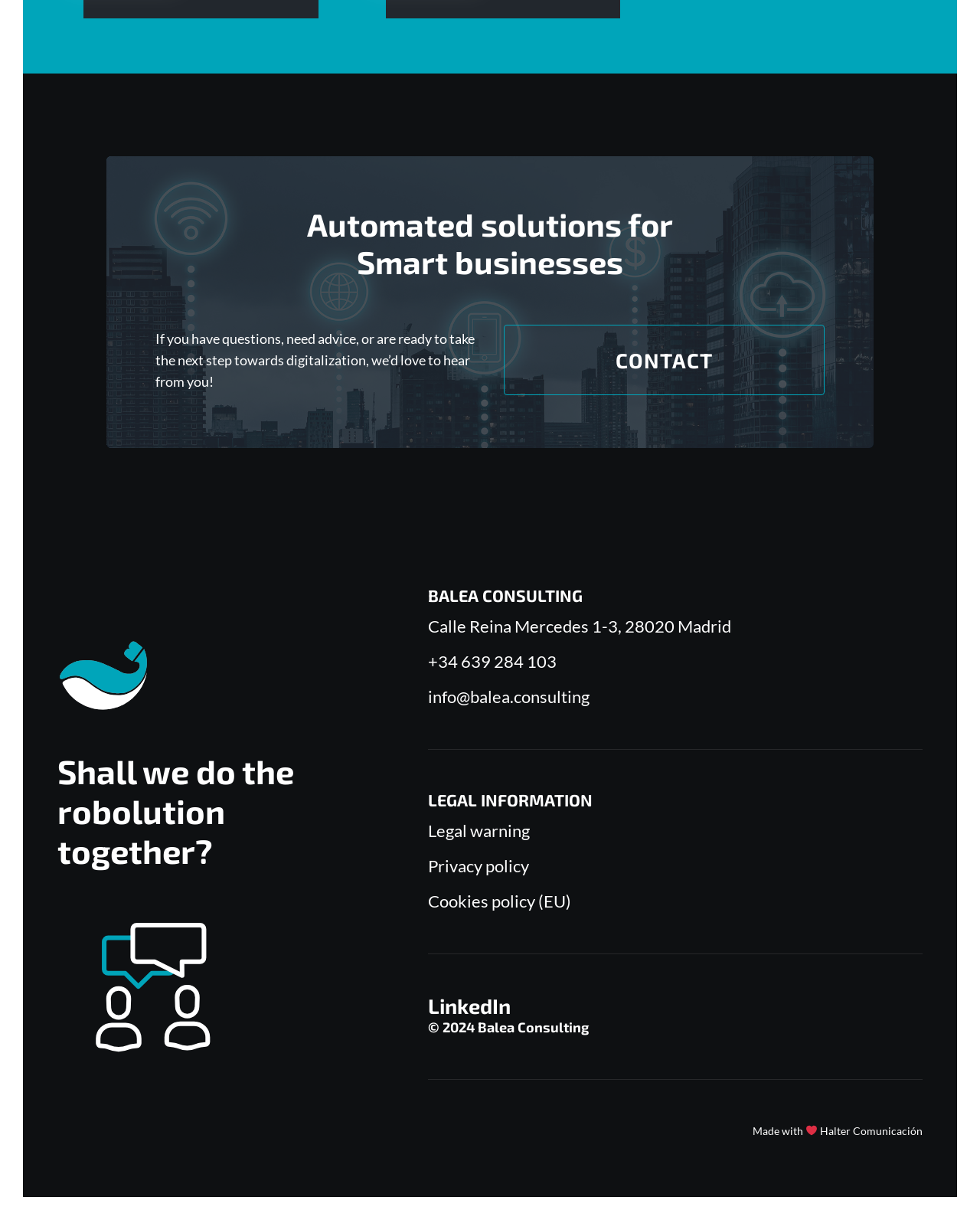Identify the bounding box coordinates necessary to click and complete the given instruction: "Check LinkedIn profile".

[0.437, 0.814, 0.521, 0.834]